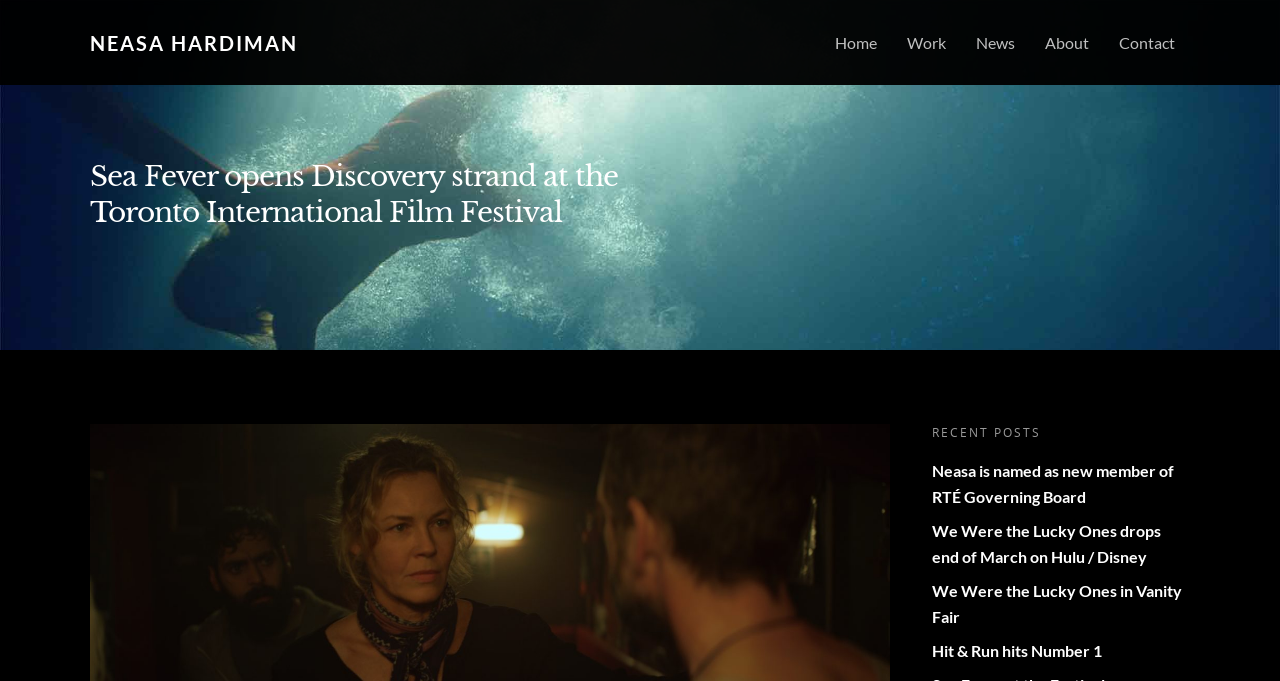Using the image as a reference, answer the following question in as much detail as possible:
What is the name of the person mentioned in the main heading?

I looked at the main heading, which is 'Sea Fever opens Discovery strand at the Toronto International Film Festival', and found that the name 'Neasa Hardiman' is mentioned, so this is the name of the person mentioned in the main heading.